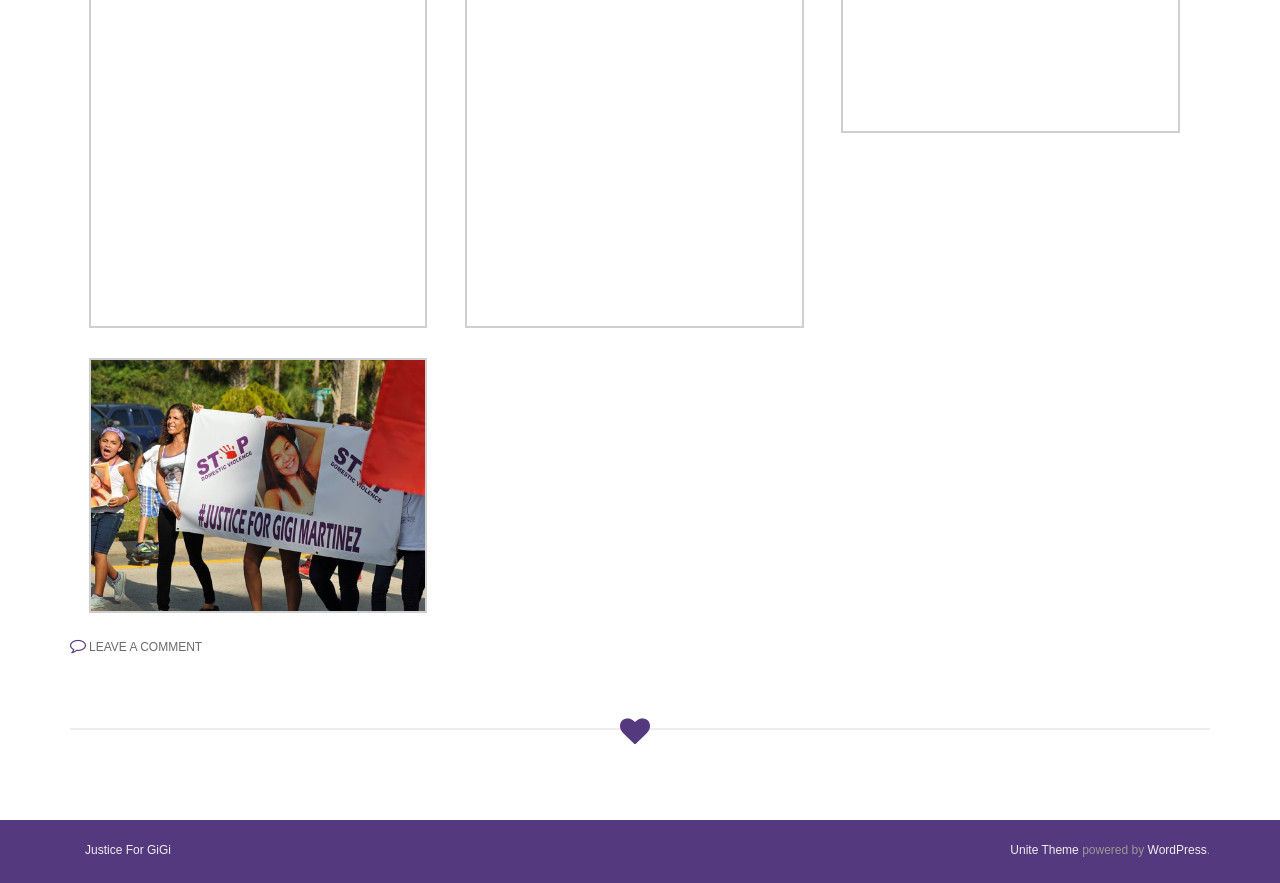What is the purpose of the separator?
Please provide a comprehensive answer based on the visual information in the image.

I noticed a separator element with an orientation of horizontal, located at the bottom of the page with coordinates [0.055, 0.825, 0.945, 0.827]. This separator is likely used to separate the footer section from the rest of the content.